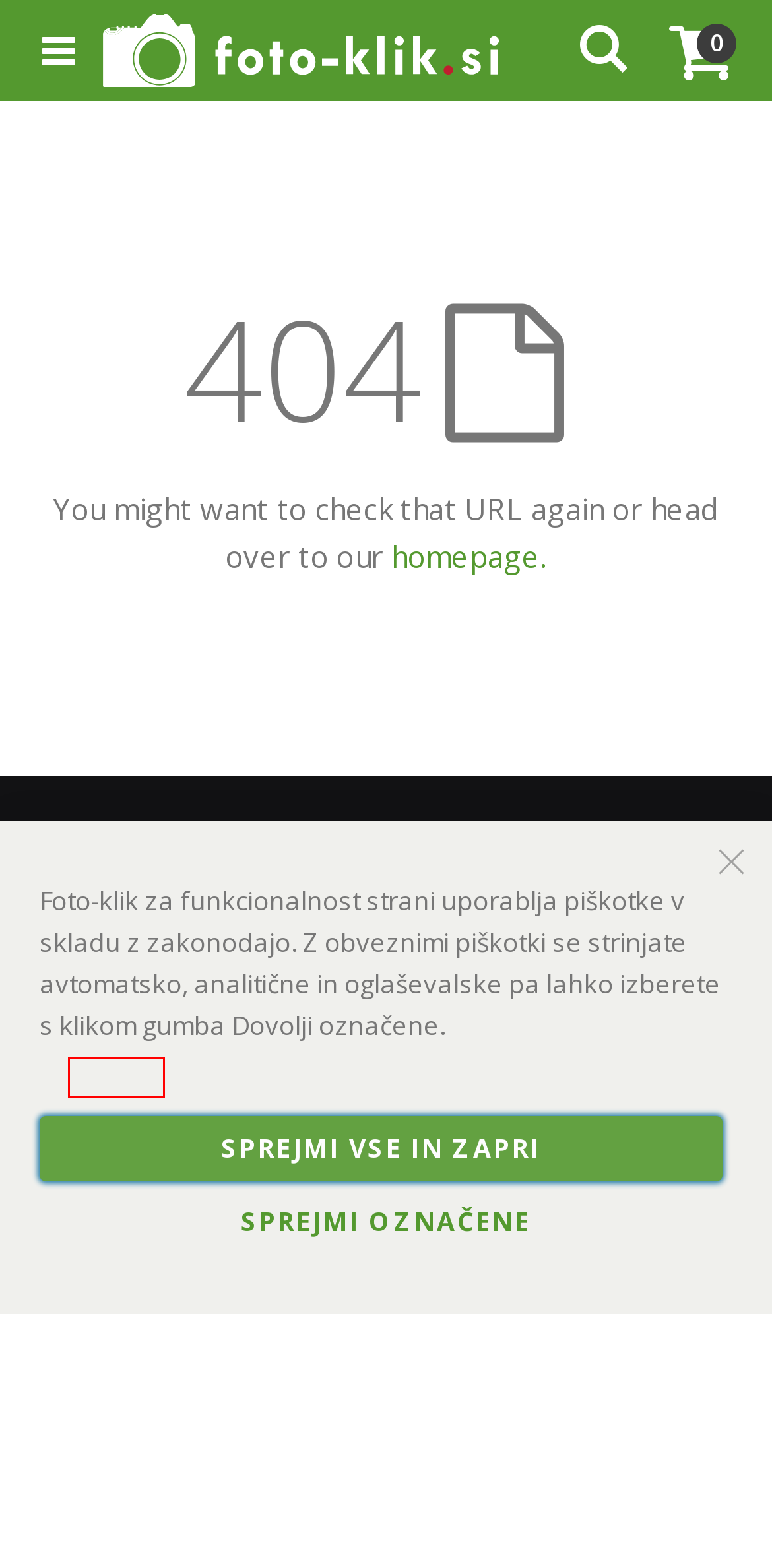You are given a screenshot of a webpage within which there is a red rectangle bounding box. Please choose the best webpage description that matches the new webpage after clicking the selected element in the bounding box. Here are the options:
A. About us
B. Customer Login
C. ZNIŽANJE
D. Contact Us
E. Photo, Video, Camera, GoPro, DJI, drone, Analog films, Lenses, Lens, Photography store
F. Advanced Search
G. Shopping Cart
H. Cameras

D